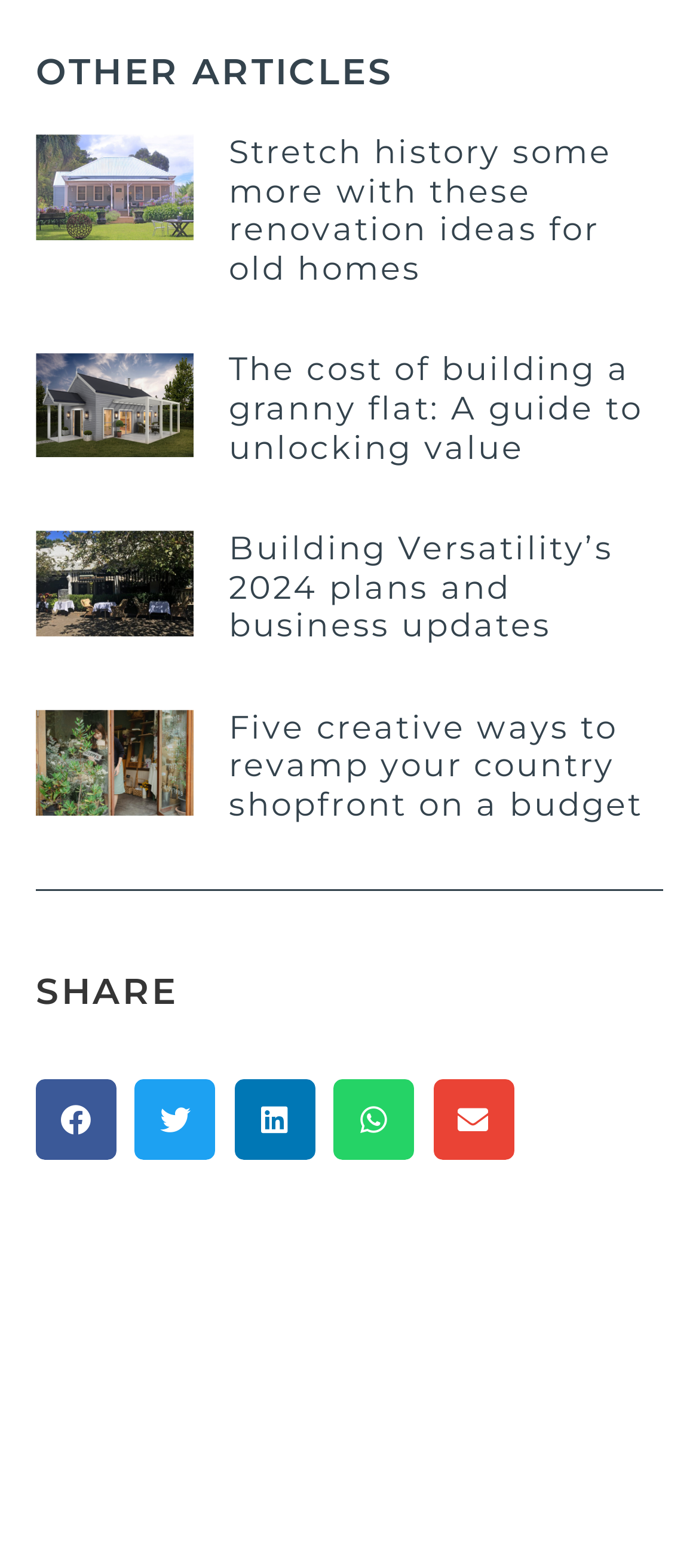Provide a brief response to the question below using one word or phrase:
Is there a call-to-action to share the webpage?

Yes